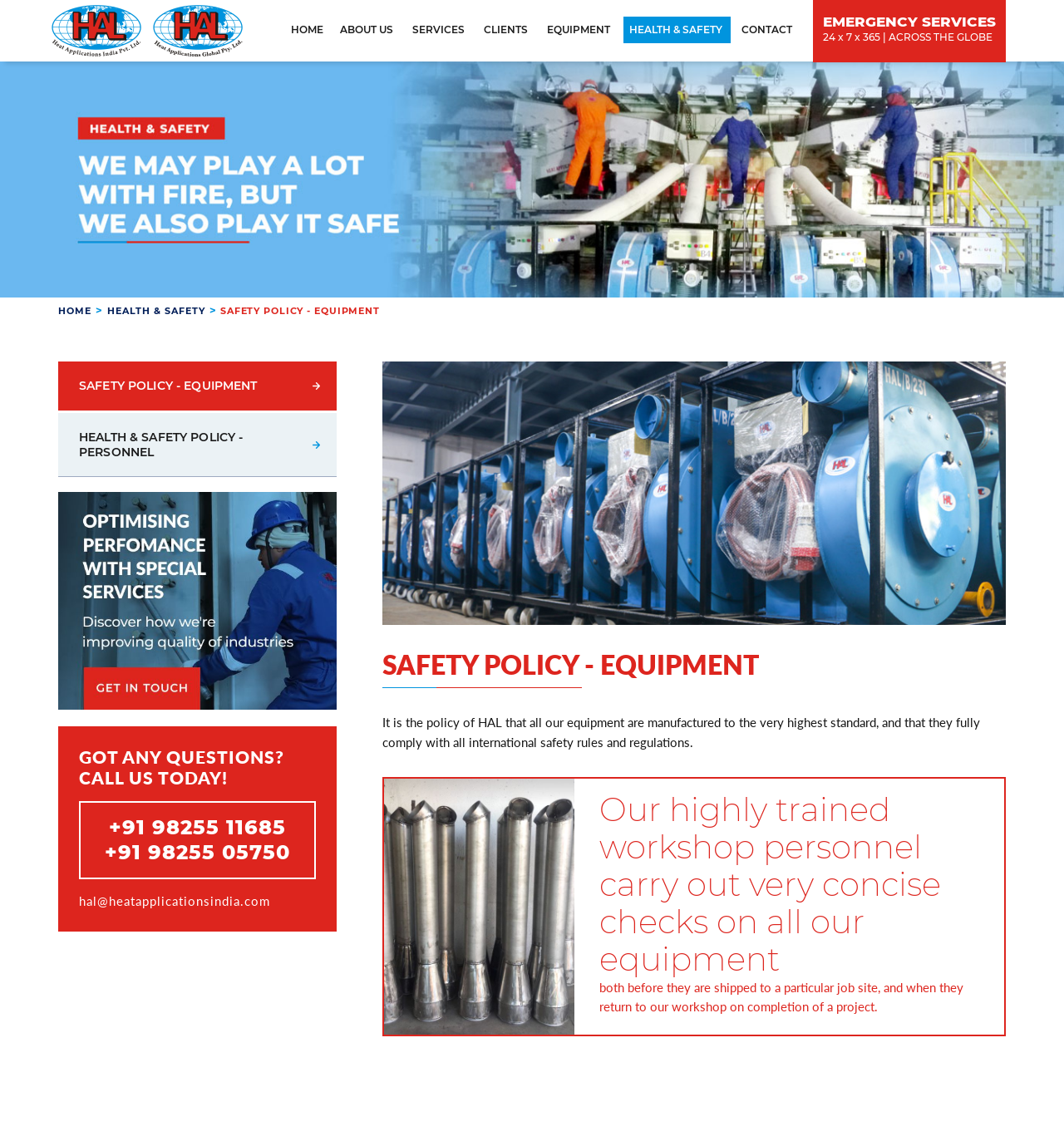Find the bounding box coordinates of the clickable area required to complete the following action: "Go to About Us page".

None